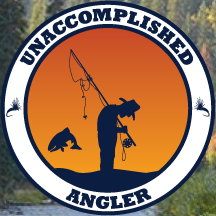Offer an in-depth caption that covers the entire scene depicted in the image.

The image features a circular logo for "Unaccomplished Angler," set against a vibrant gradient background transitioning from orange to yellow. The logo depicts a silhouetted figure of an angler, bent slightly forward while holding a fishing rod, evoking the classic image of a fisherman. To the left of the figure, a stylized fish can be observed, enhancing the fishing theme. The text "UNACCOMPLISHED ANGLER" arches prominently along the top and bottom edges of the circle, emphasizing the brand's playful take on fishing culture. This logo captures a blend of humor and passion for fishing, inviting viewers to engage with the content related to this unique angling perspective.